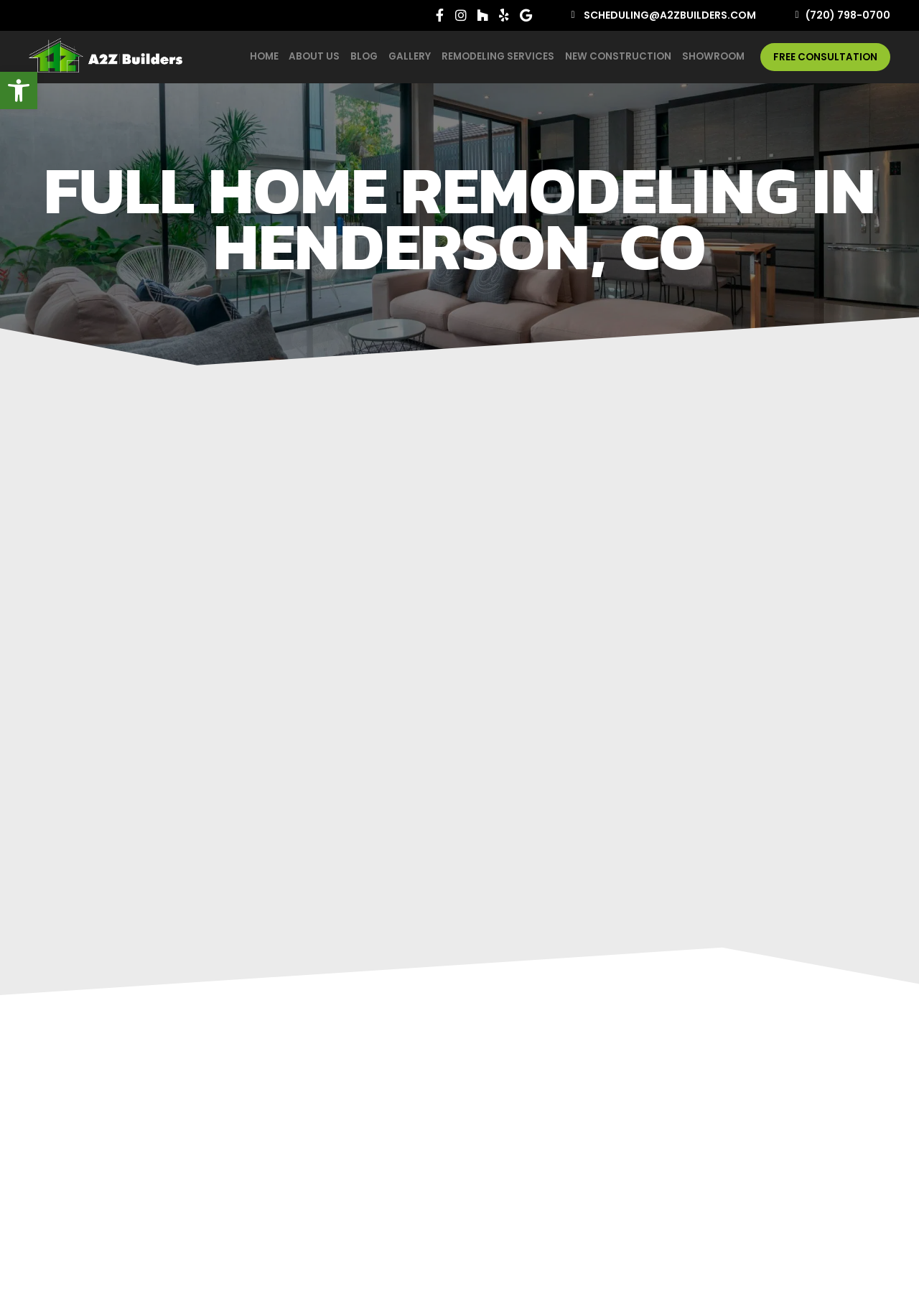Please answer the following question using a single word or phrase: 
What services does the company offer?

Home remodeling, new construction, showroom